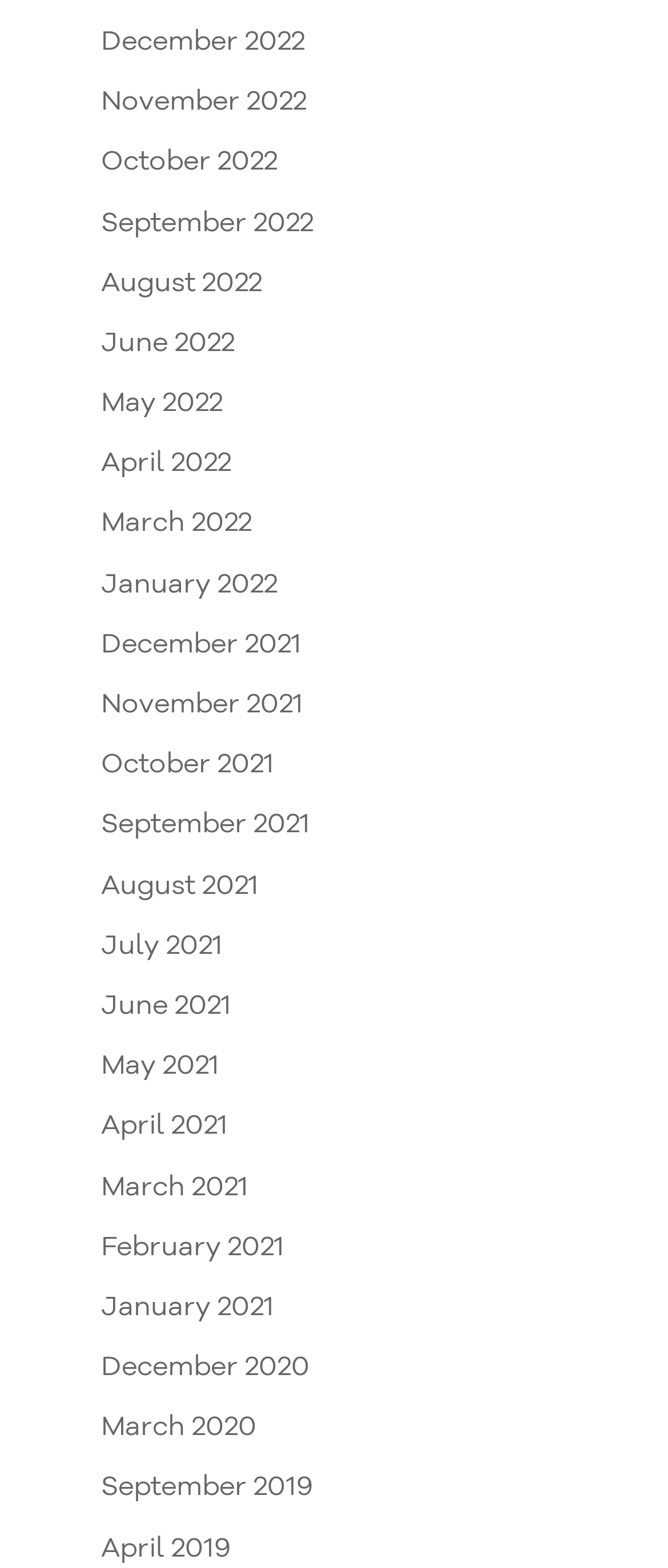Show me the bounding box coordinates of the clickable region to achieve the task as per the instruction: "Click the 'Becoming a U.S. Citizen: Navigating the Requirements for US Citizenship' link".

None